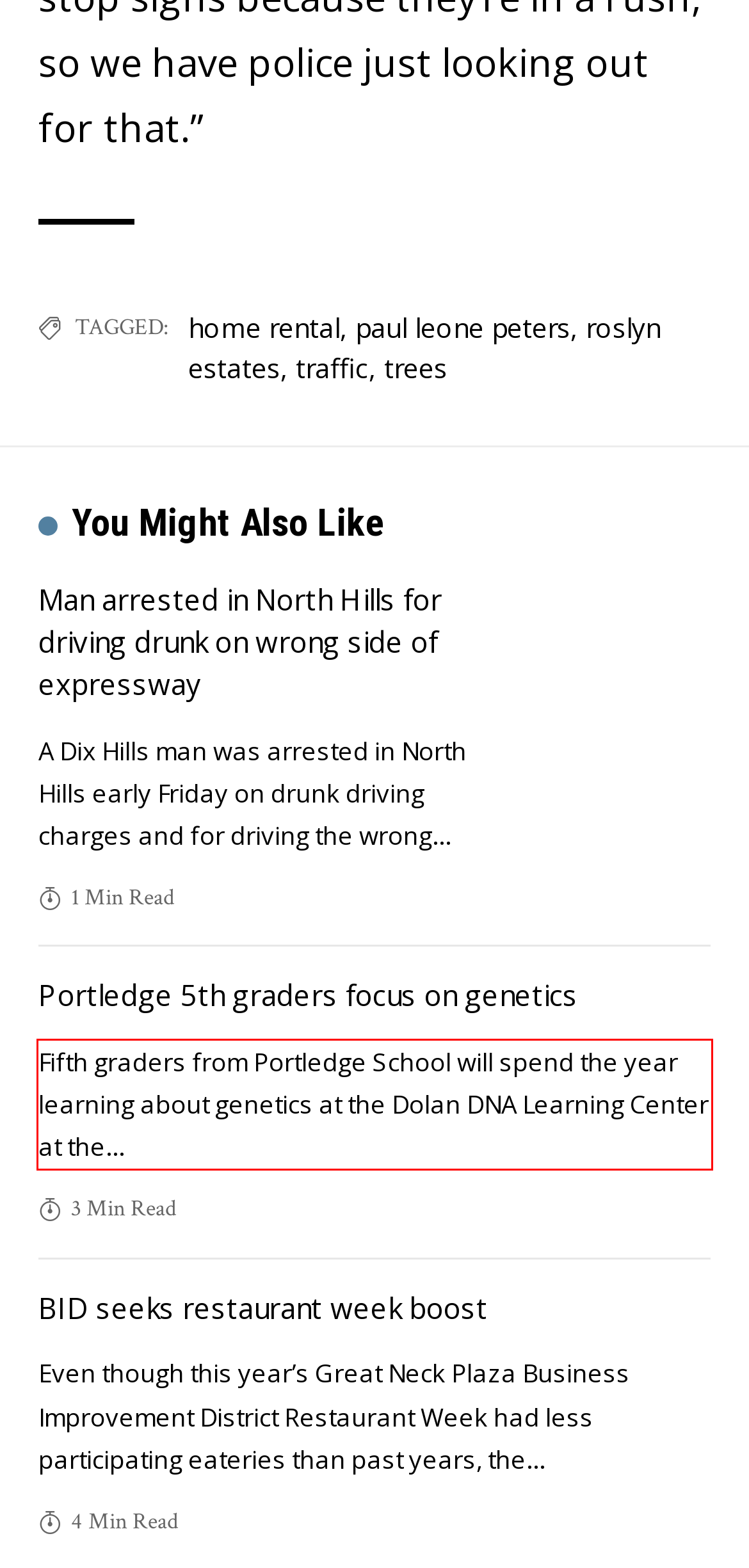You have a screenshot of a webpage with a red bounding box. Use OCR to generate the text contained within this red rectangle.

Fifth graders from Portledge School will spend the year learning about genetics at the Dolan DNA Learning Center at the…